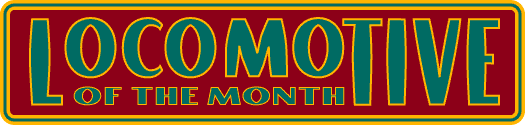Offer a detailed account of the various components present in the image.

The image features a vibrant and eye-catching banner that reads "LOCOMOTIVE OF THE MONTH." The text is prominently displayed in a bold, colorful font against a rich maroon background, adorned with yellow and green accents. This design highlights the significance of the featured locomotive, showcasing its recognition in a celebratory manner, perfect for garnering attention and admiration among rail enthusiasts and the general public alike. The overall aesthetic combines a sense of tradition with a contemporary flair, making it an ideal focal point for any related announcements or presentations.